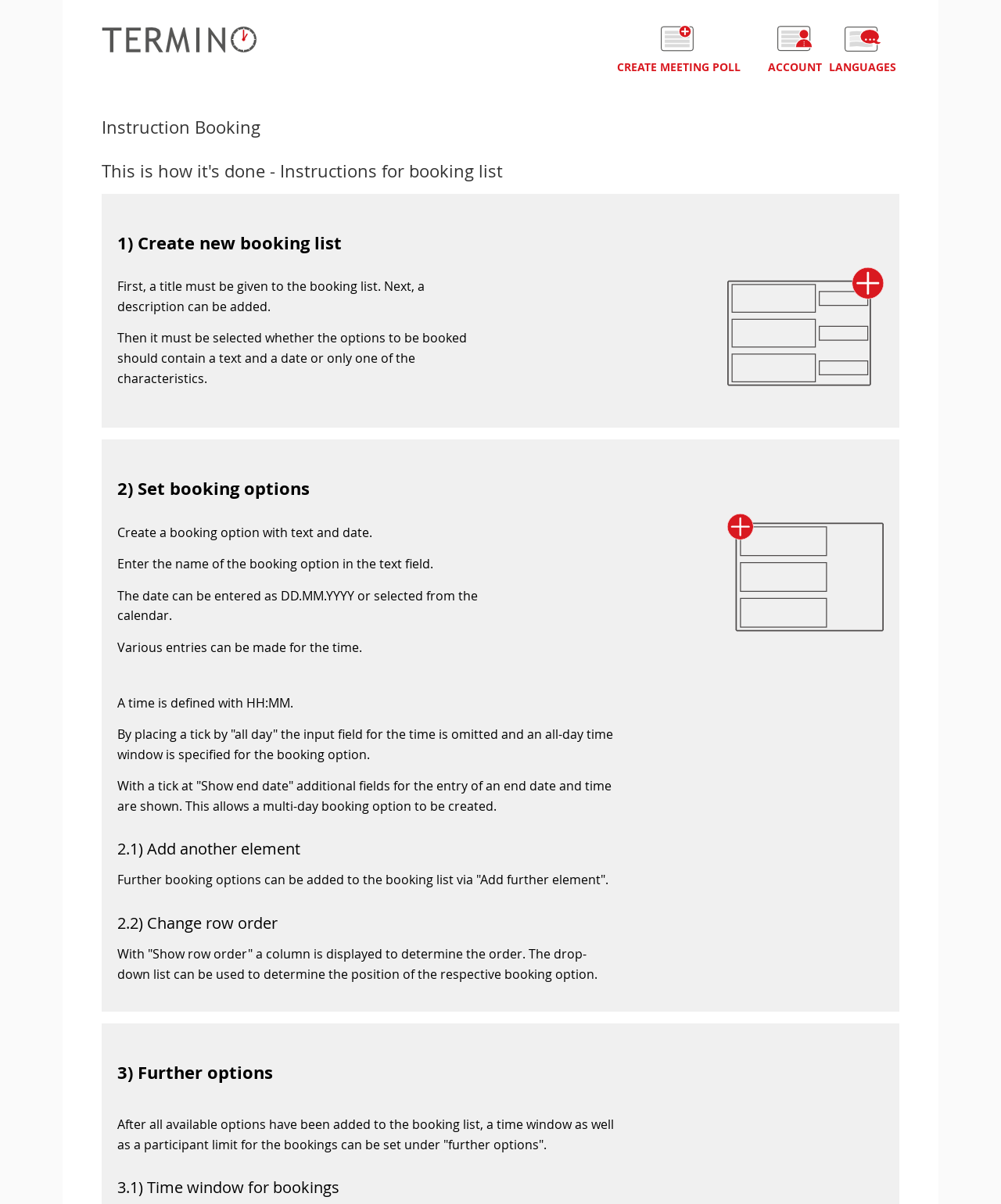What is the first step in creating a booking list?
Please answer the question with a single word or phrase, referencing the image.

Give a title